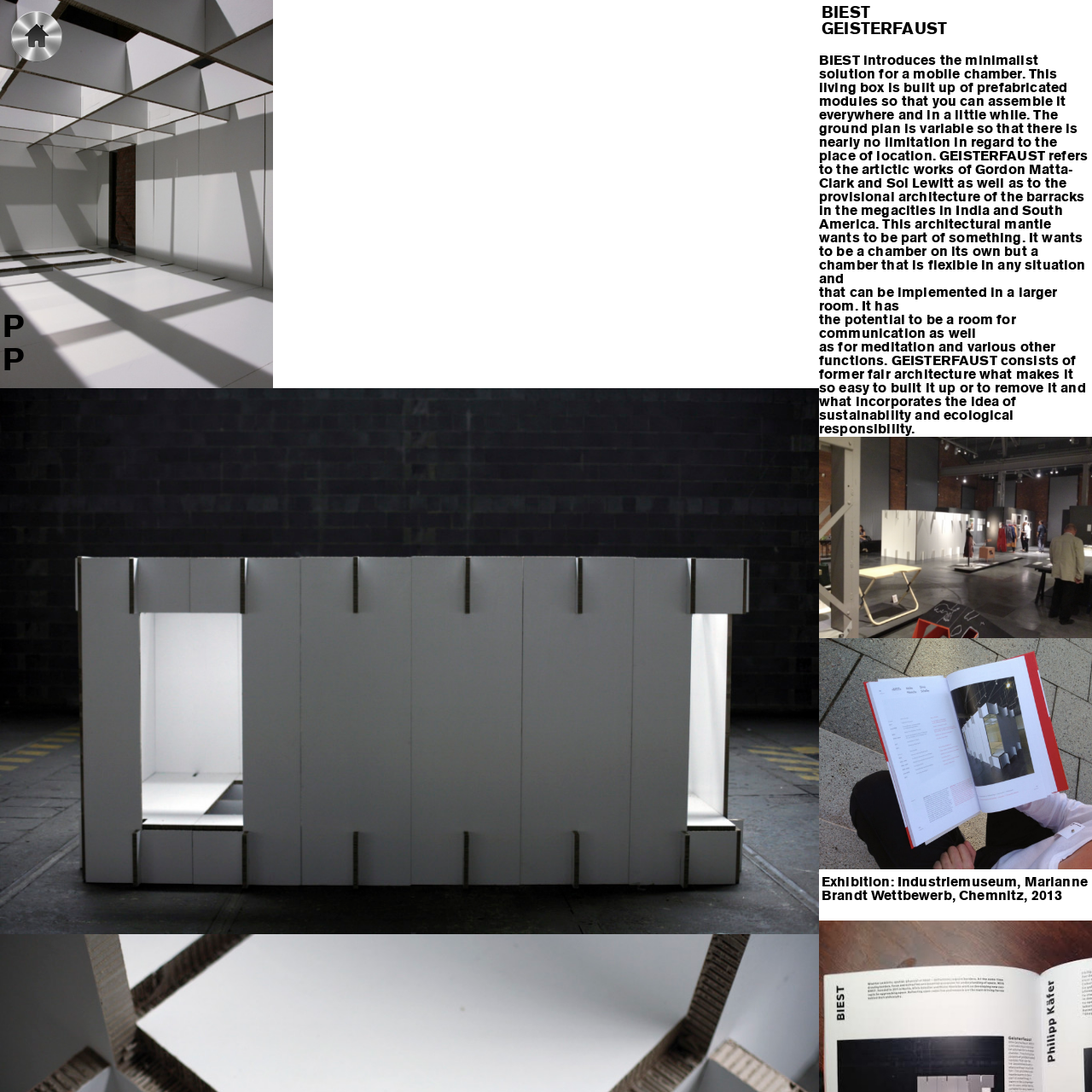How many images are on the webpage?
Refer to the screenshot and answer in one word or phrase.

4